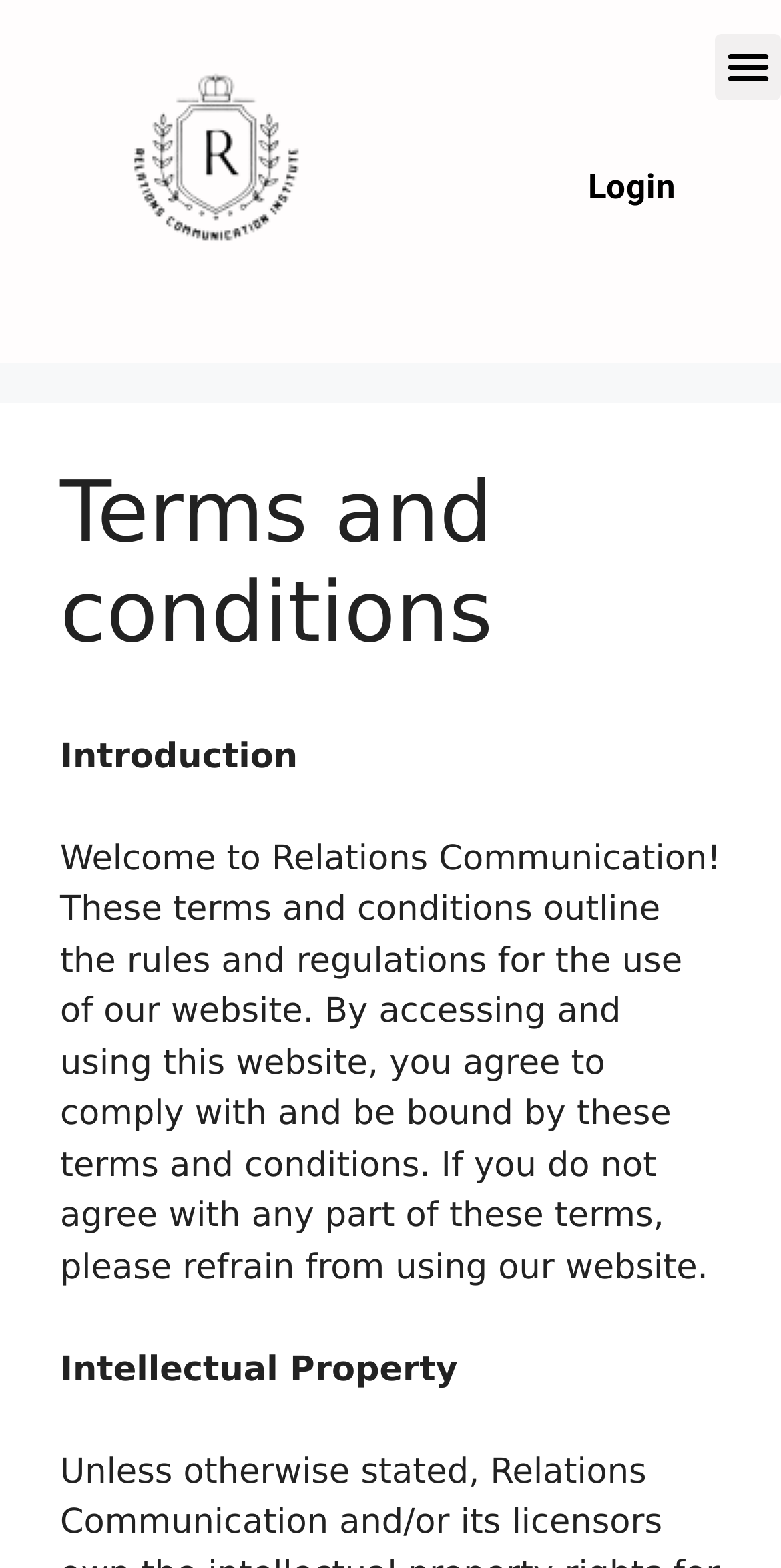What is the user required to do when accessing this website?
Please utilize the information in the image to give a detailed response to the question.

According to the static text on the webpage, 'By accessing and using this website, you agree to comply with and be bound by these terms and conditions.' This implies that the user is required to agree to the terms and conditions when accessing the website.